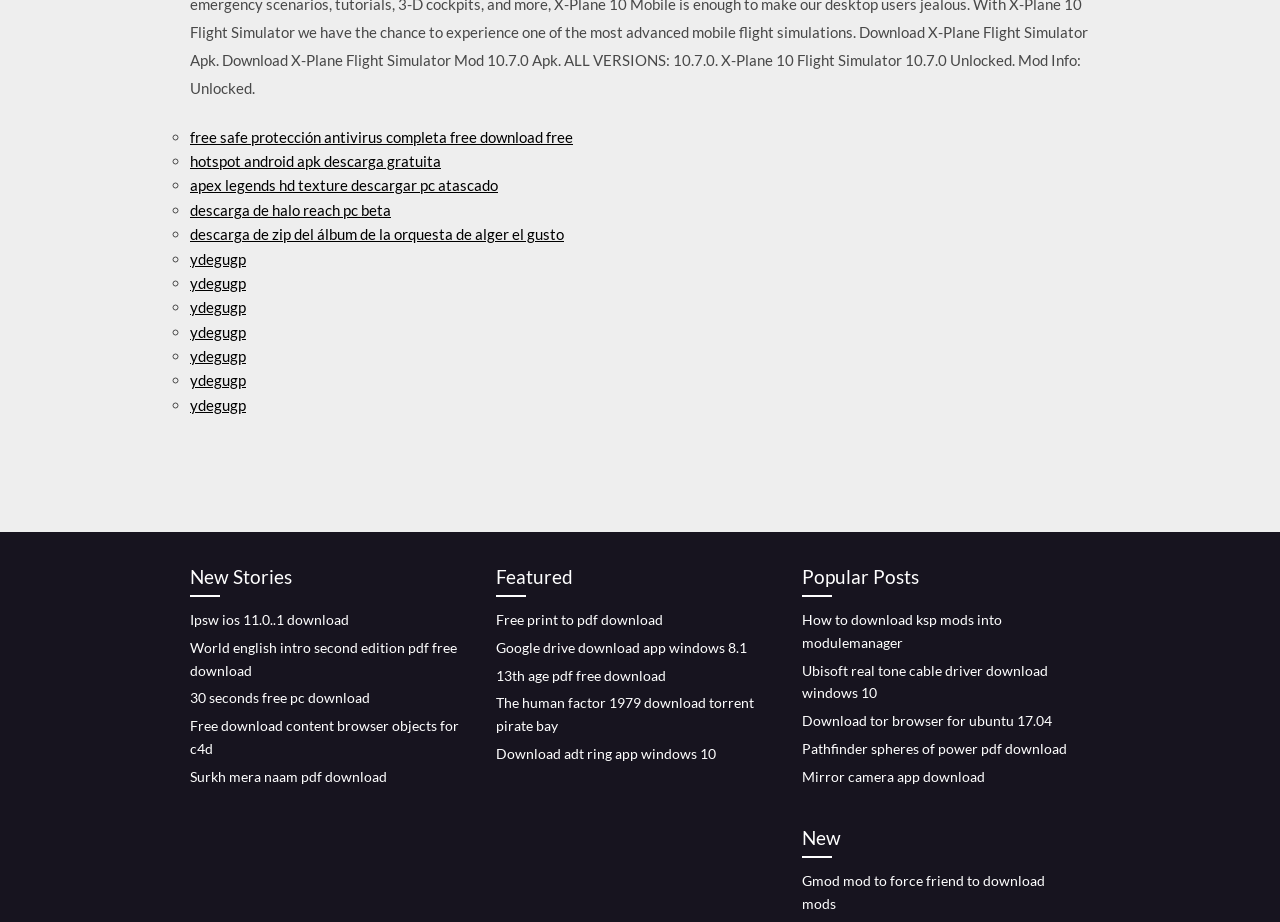Find and specify the bounding box coordinates that correspond to the clickable region for the instruction: "download free safe protection antivirus".

[0.148, 0.138, 0.448, 0.158]